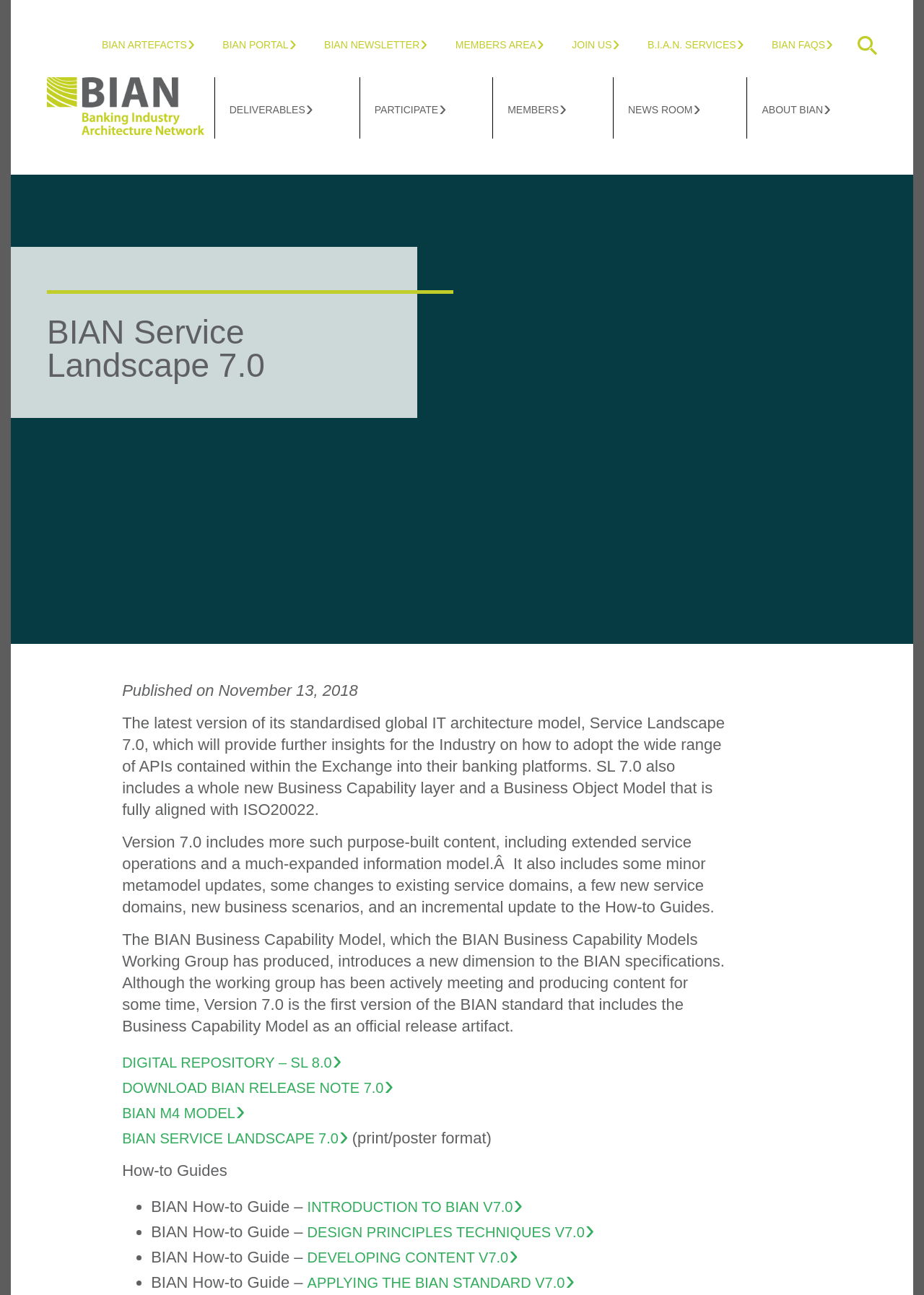Determine the bounding box coordinates for the clickable element required to fulfill the instruction: "Learn about BIAN How-to Guide – INTRODUCTION TO BIAN V7.0". Provide the coordinates as four float numbers between 0 and 1, i.e., [left, top, right, bottom].

[0.332, 0.921, 0.565, 0.94]